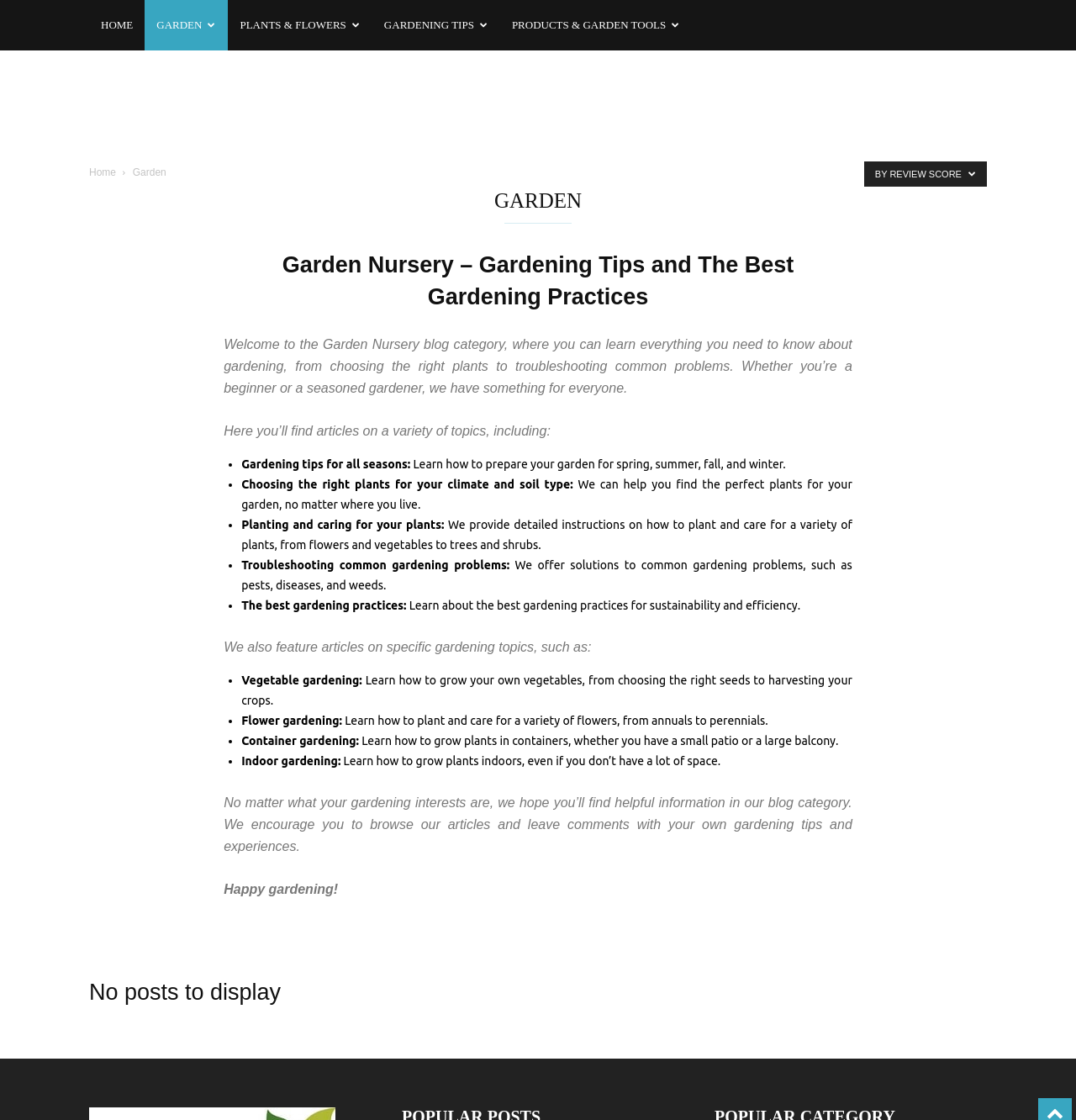What is the main topic of this blog category?
Please give a detailed and elaborate answer to the question based on the image.

Based on the webpage content, the main topic of this blog category is gardening, as indicated by the heading 'Garden Nursery – Gardening Tips and The Best Gardening Practices' and the various subtopics listed, such as gardening tips for all seasons, choosing the right plants, and troubleshooting common gardening problems.